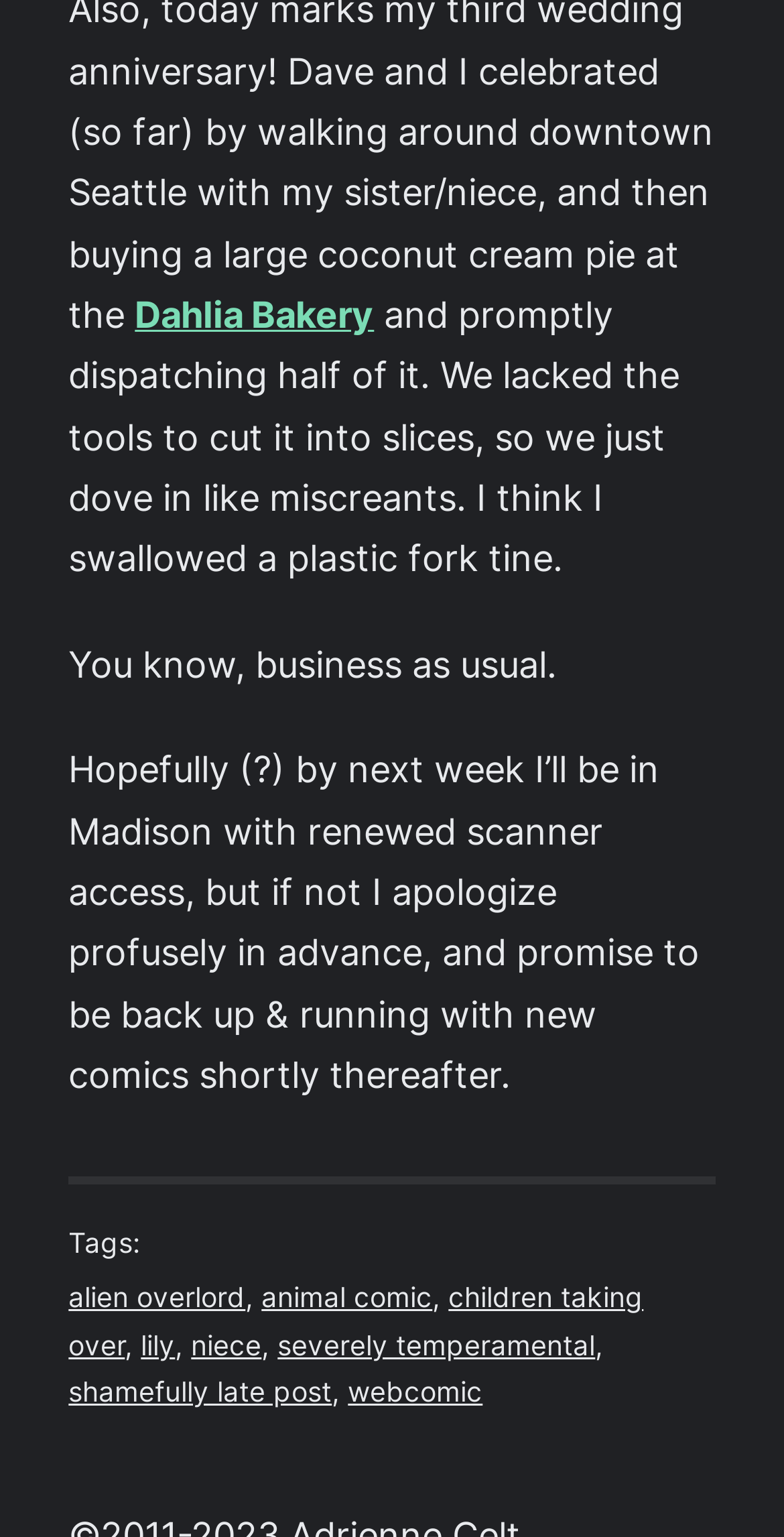Please find the bounding box for the following UI element description. Provide the coordinates in (top-left x, top-left y, bottom-right x, bottom-right y) format, with values between 0 and 1: children taking over

[0.087, 0.834, 0.821, 0.886]